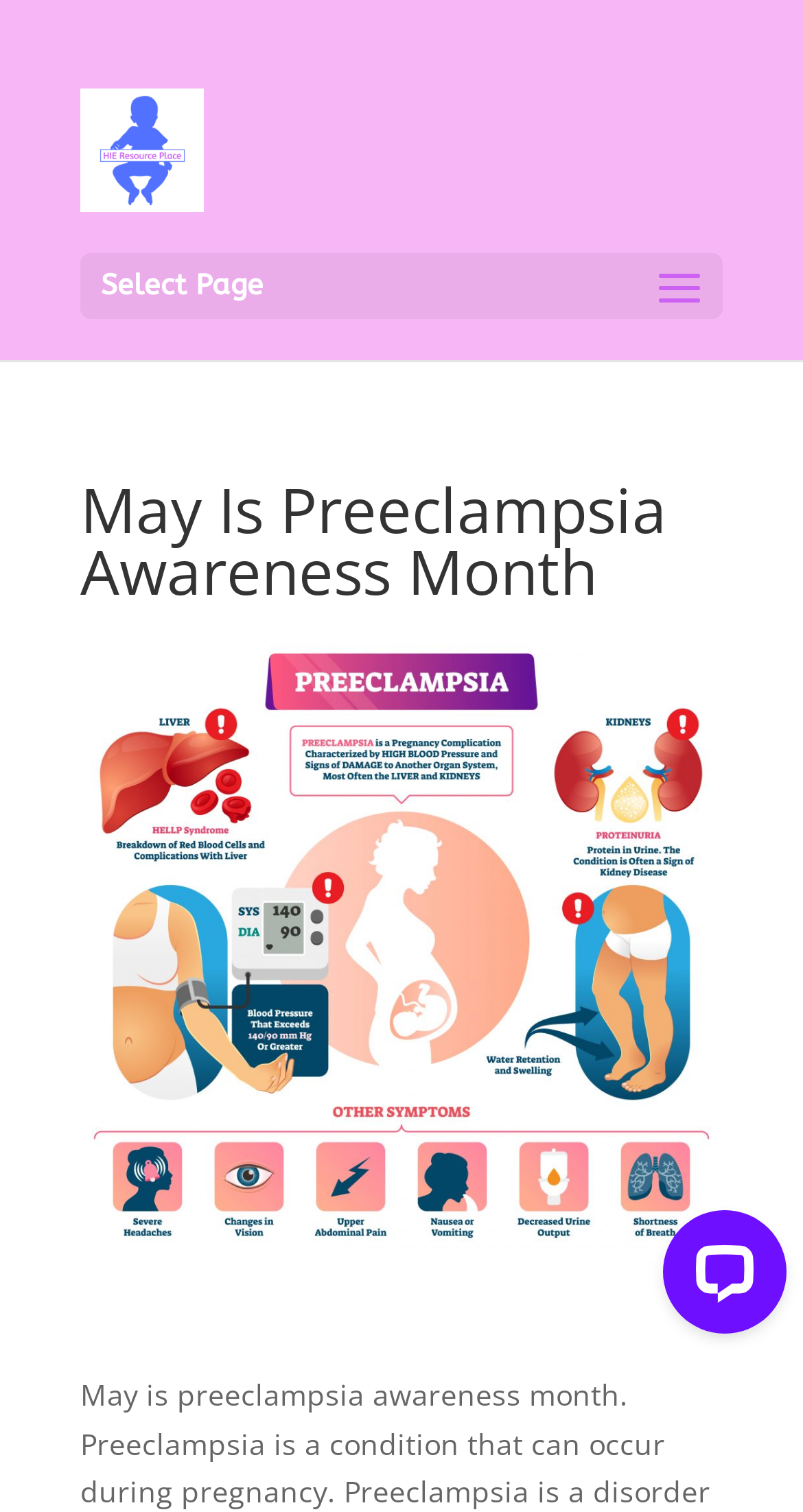Identify the bounding box for the UI element that is described as follows: "alt="HIE Resource Place"".

[0.1, 0.031, 0.9, 0.14]